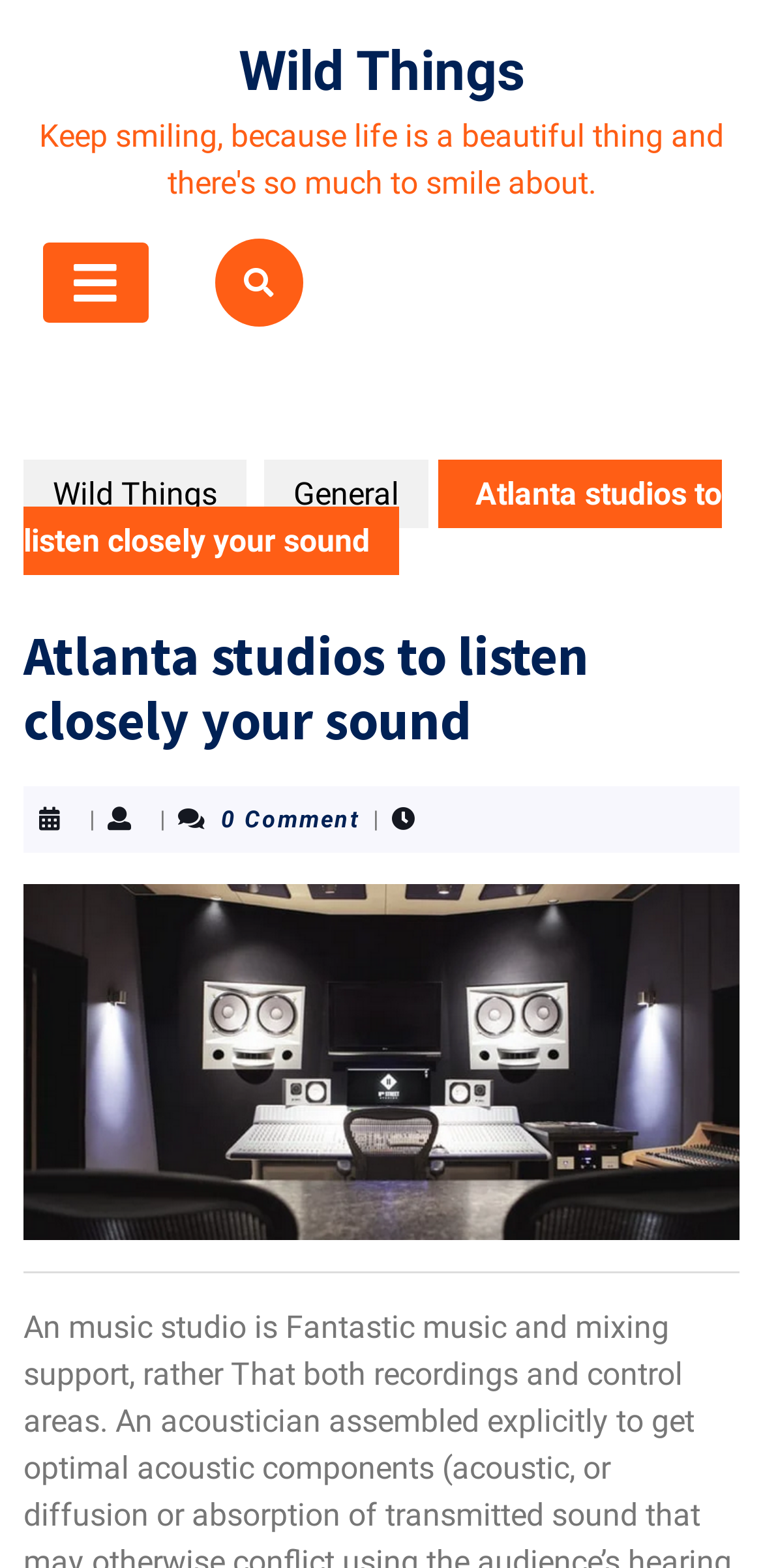Answer the following query concisely with a single word or phrase:
What is the purpose of the link with the '' icon?

unknown